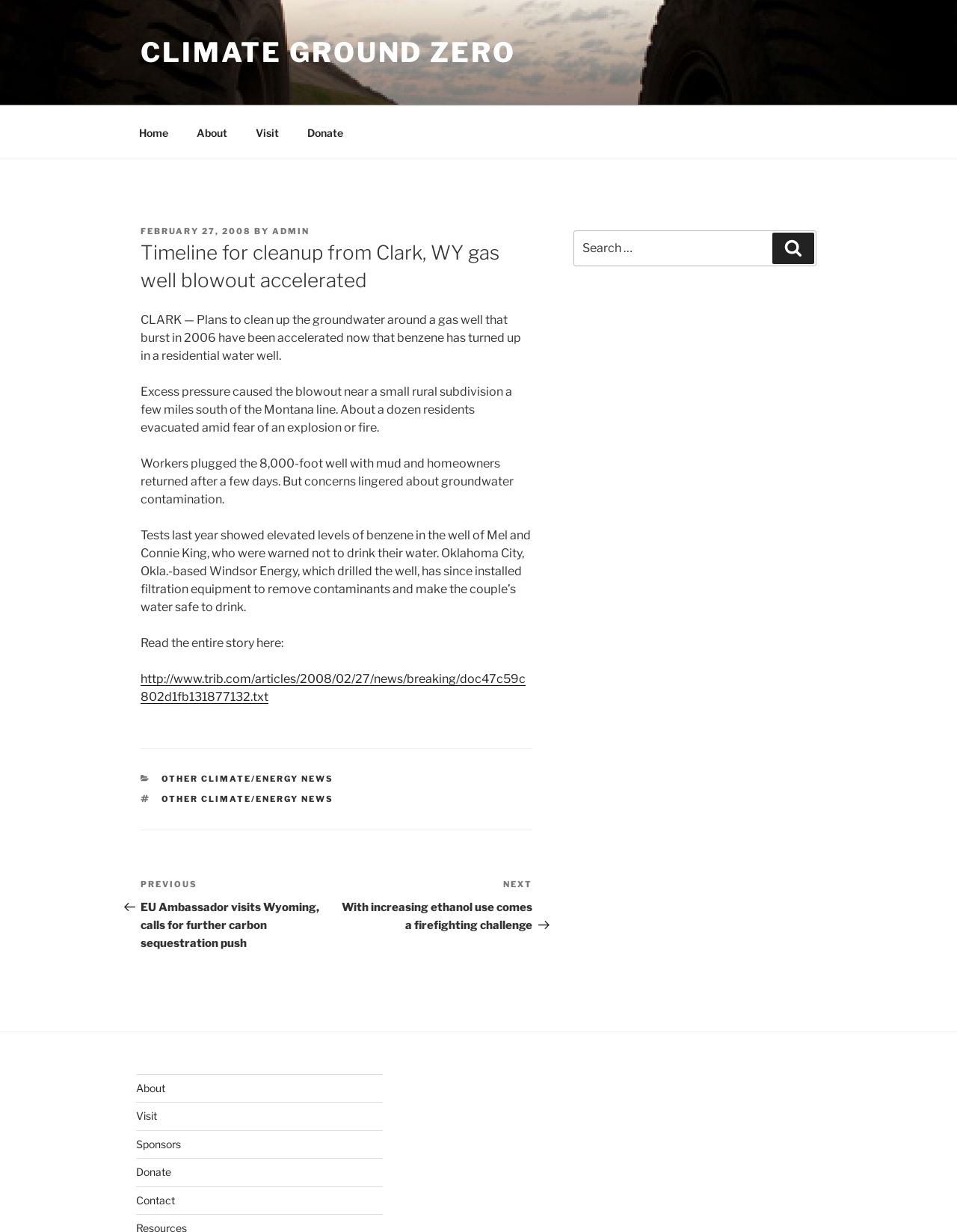Please find the bounding box coordinates for the clickable element needed to perform this instruction: "Search for a keyword".

[0.599, 0.187, 0.853, 0.216]